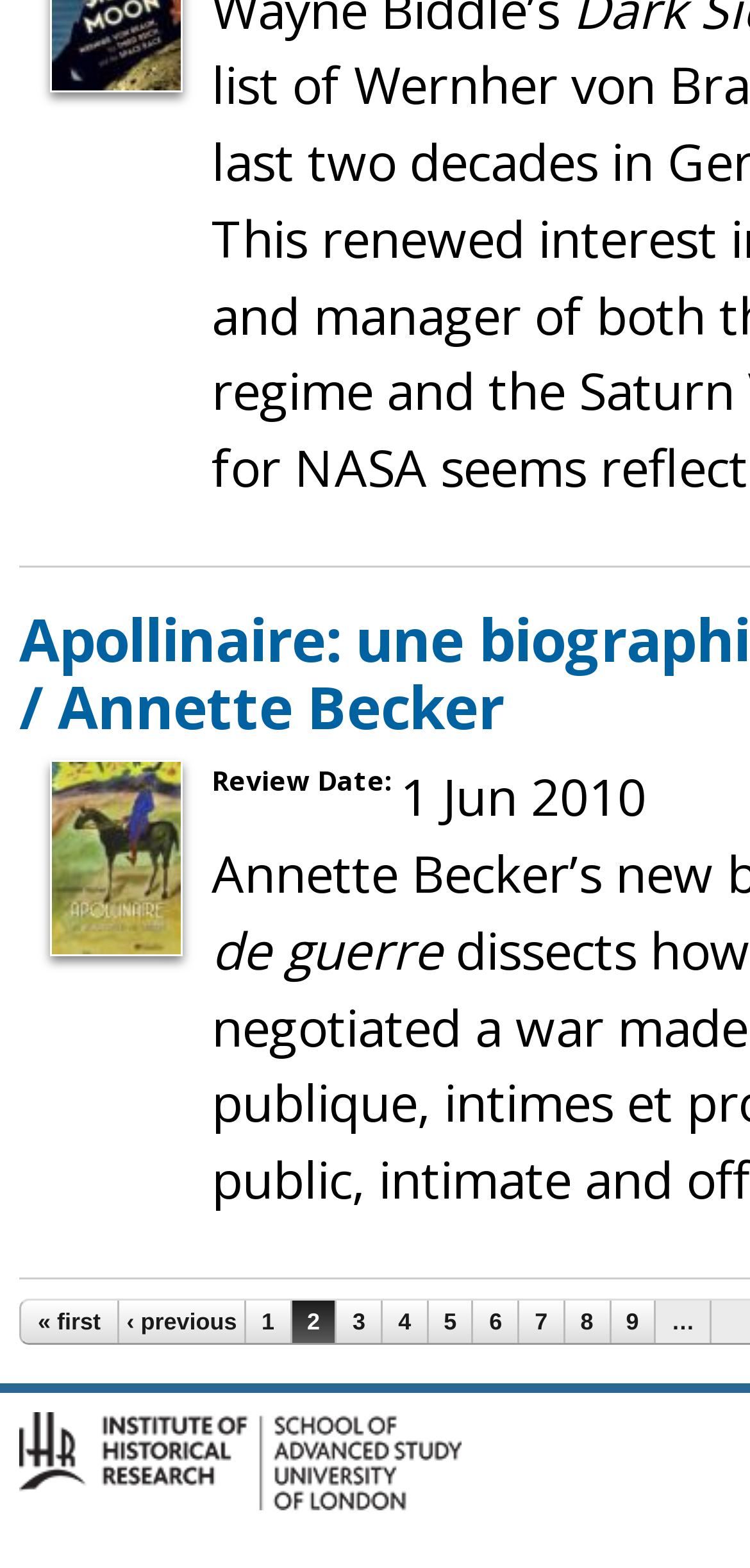What is the review date?
Answer the question with a single word or phrase by looking at the picture.

1 Jun 2010